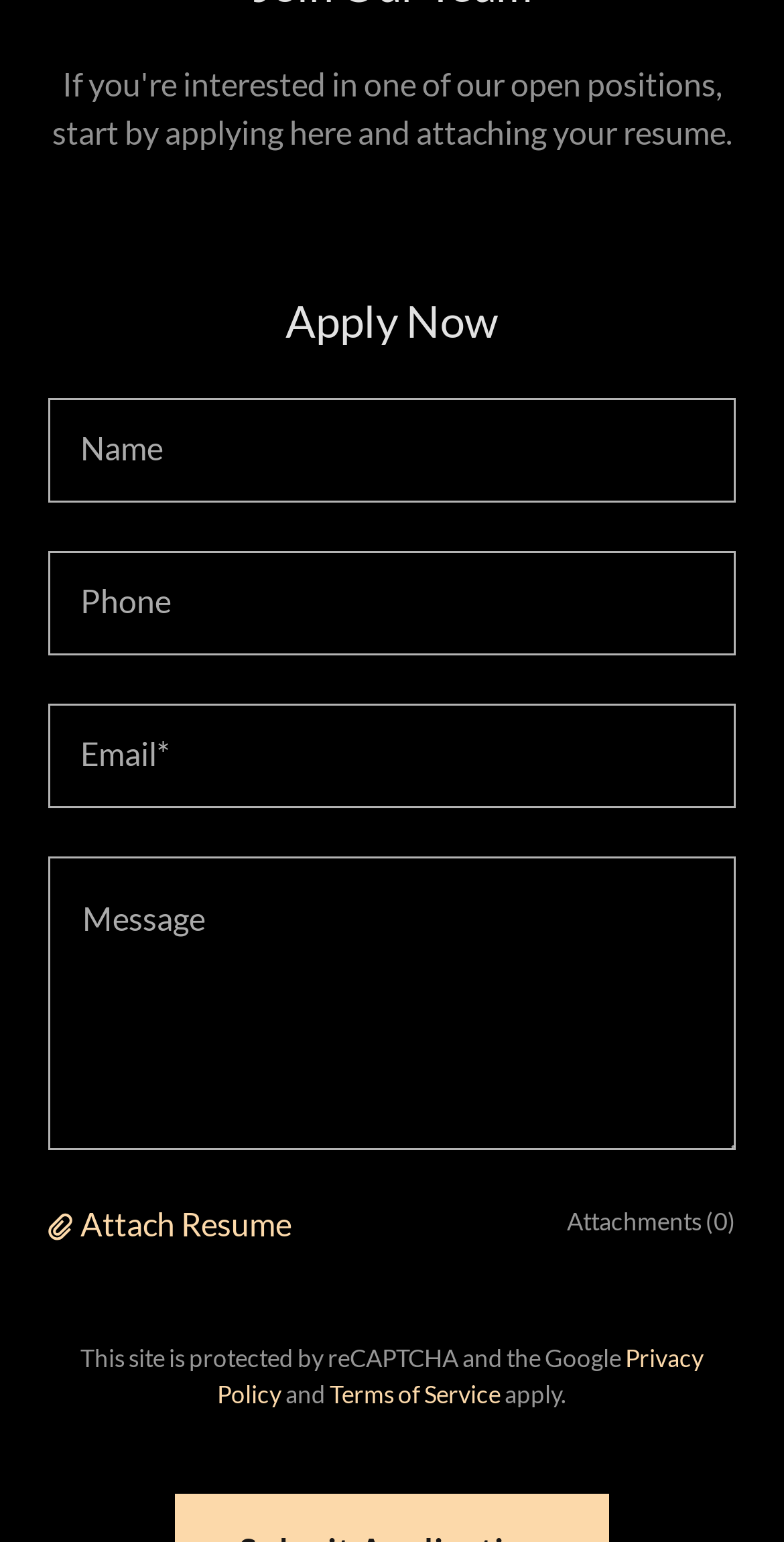How many attachments can be uploaded?
Answer the question with a detailed and thorough explanation.

The webpage has a button 'Attach Resume' and a static text 'Attachments (0)', but it does not specify the maximum number of attachments that can be uploaded.